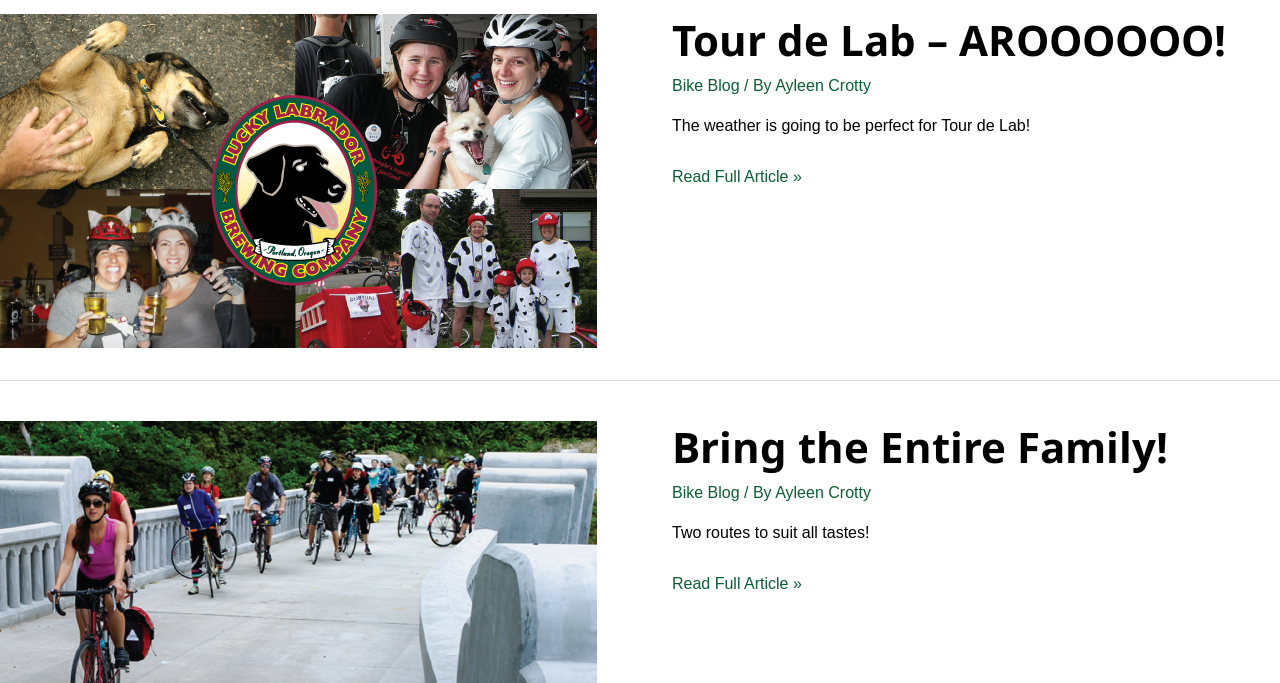Identify the bounding box coordinates of the element that should be clicked to fulfill this task: "Visit the 'Bike Blog'". The coordinates should be provided as four float numbers between 0 and 1, i.e., [left, top, right, bottom].

[0.525, 0.113, 0.578, 0.138]